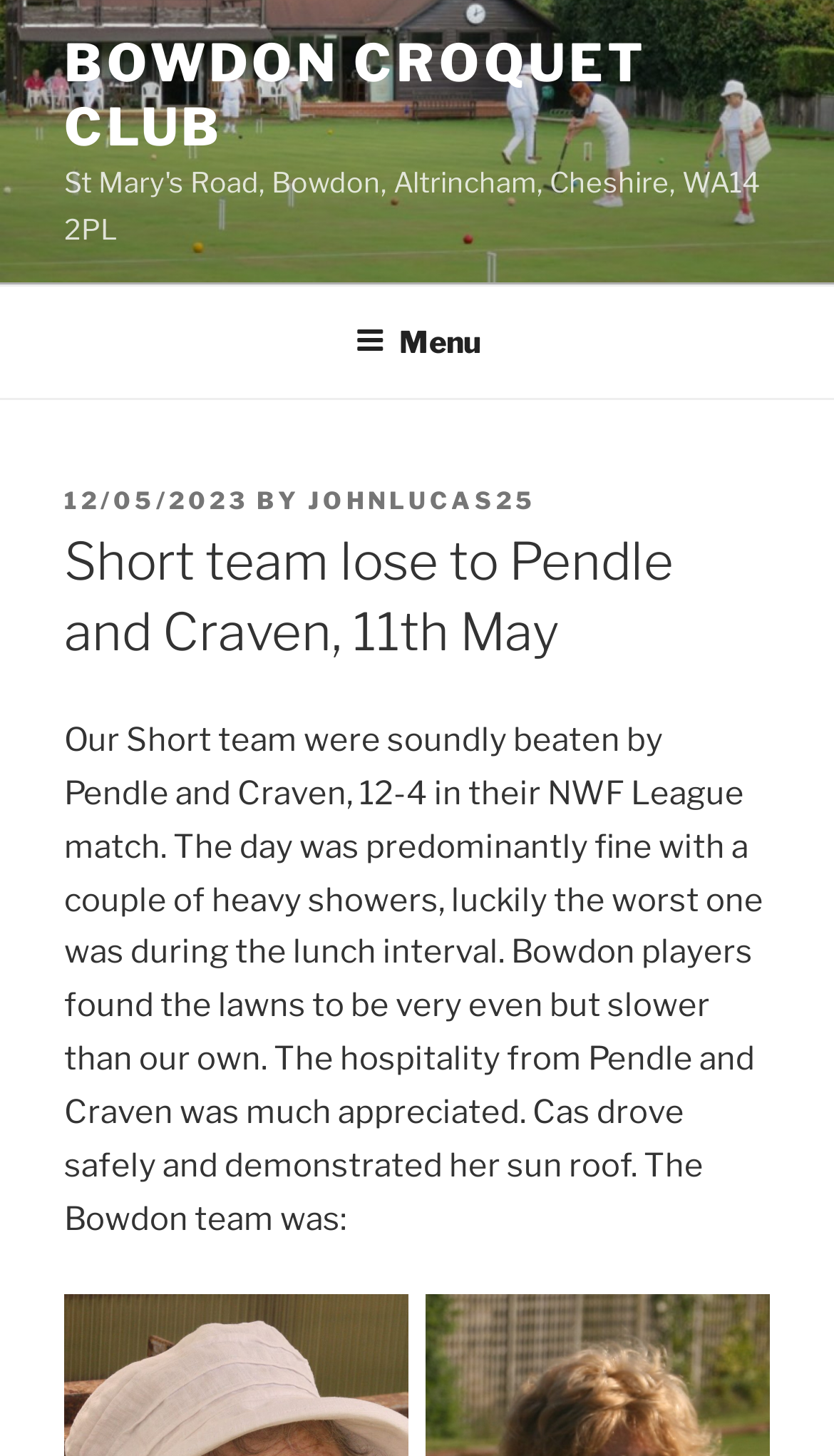From the element description: "Menu", extract the bounding box coordinates of the UI element. The coordinates should be expressed as four float numbers between 0 and 1, in the order [left, top, right, bottom].

[0.388, 0.199, 0.612, 0.271]